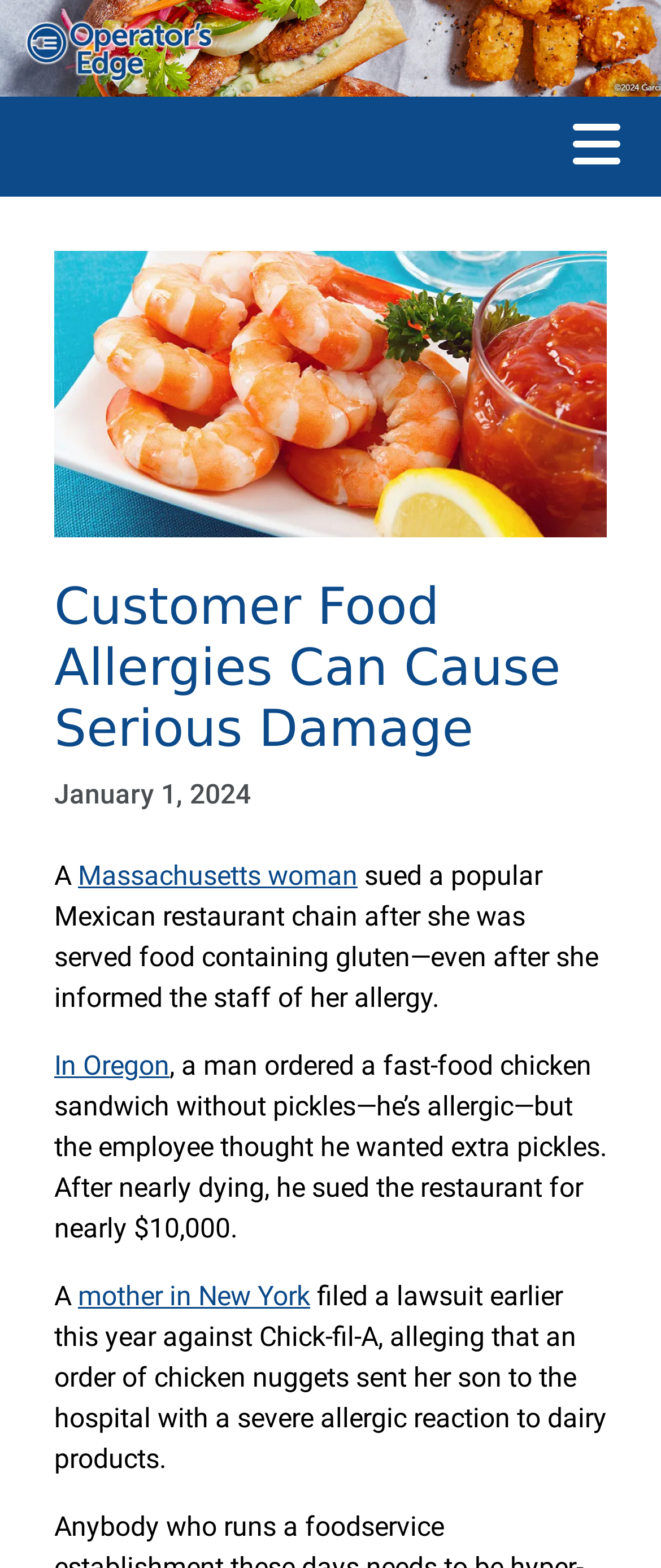How many paragraphs are in the article? Based on the screenshot, please respond with a single word or phrase.

3